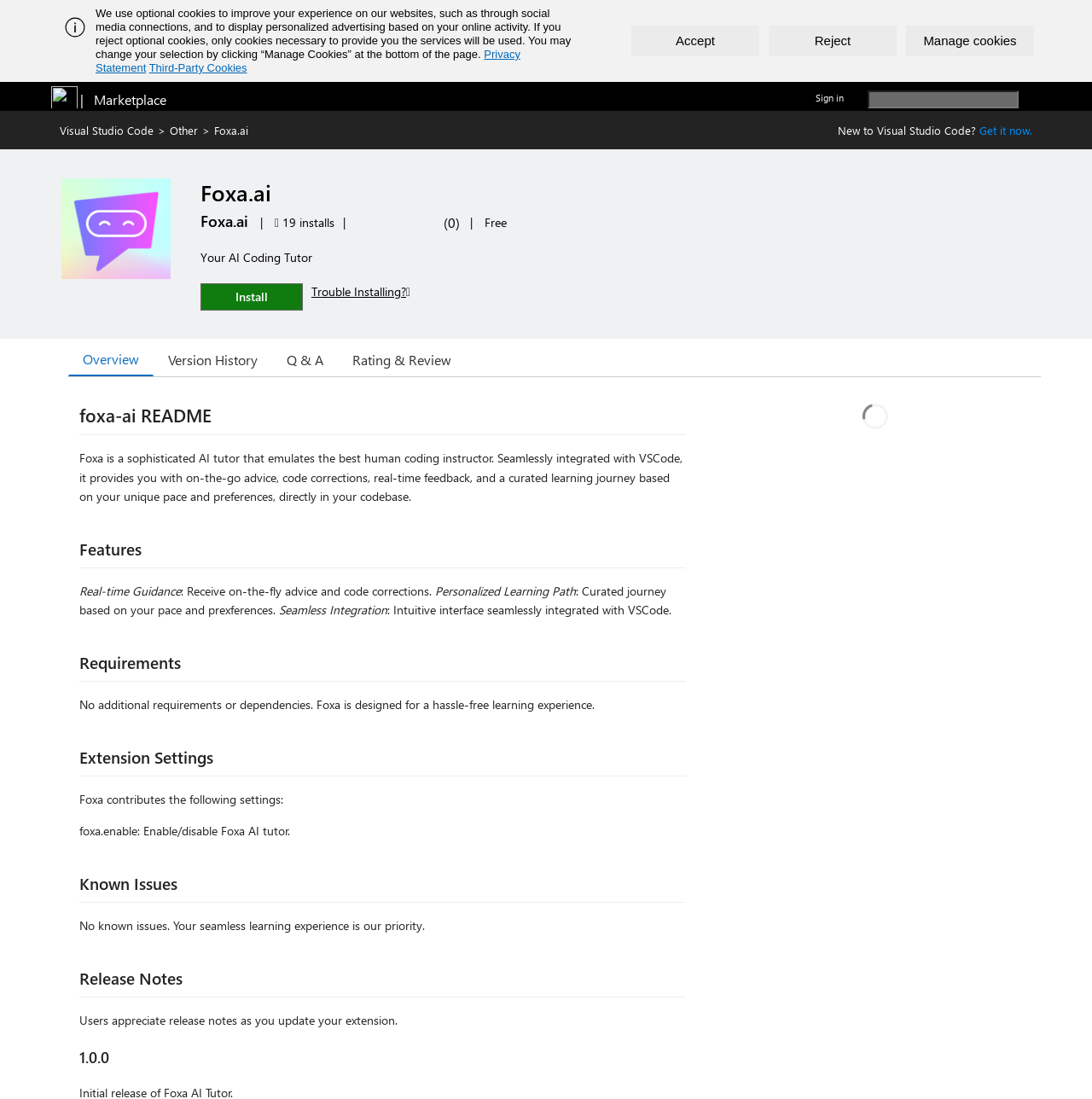Produce an extensive caption that describes everything on the webpage.

This webpage is about an extension for Visual Studio Code called Foxa.ai, which is an AI coding tutor. At the top of the page, there is a banner with a logo and a message about using optional cookies. Below the banner, there is a section with links to "Visual Studio logo Marketplace logo", "Sign in", and a search bar.

On the left side of the page, there is a menu with links to "Overview", "Version History", "Q & A", and "Rating & Review". Below the menu, there is a section with information about the extension, including its name, a description, and a "Install" button.

The main content of the page is divided into several sections, including "foxa-ai README", "Features", "Requirements", "Extension Settings", "Known Issues", and "Release Notes". The "foxa-ai README" section provides a brief introduction to the extension, while the "Features" section lists its key features, such as real-time guidance, personalized learning path, and seamless integration with VSCode.

The "Requirements" section states that there are no additional requirements or dependencies for the extension. The "Extension Settings" section lists the settings that Foxa contributes, including the ability to enable or disable the AI tutor. The "Known Issues" section states that there are no known issues with the extension, and the "Release Notes" section provides information about updates to the extension.

Throughout the page, there are several images, including the Foxa.ai logo and the Visual Studio logo. The overall layout of the page is organized and easy to navigate, with clear headings and concise text.